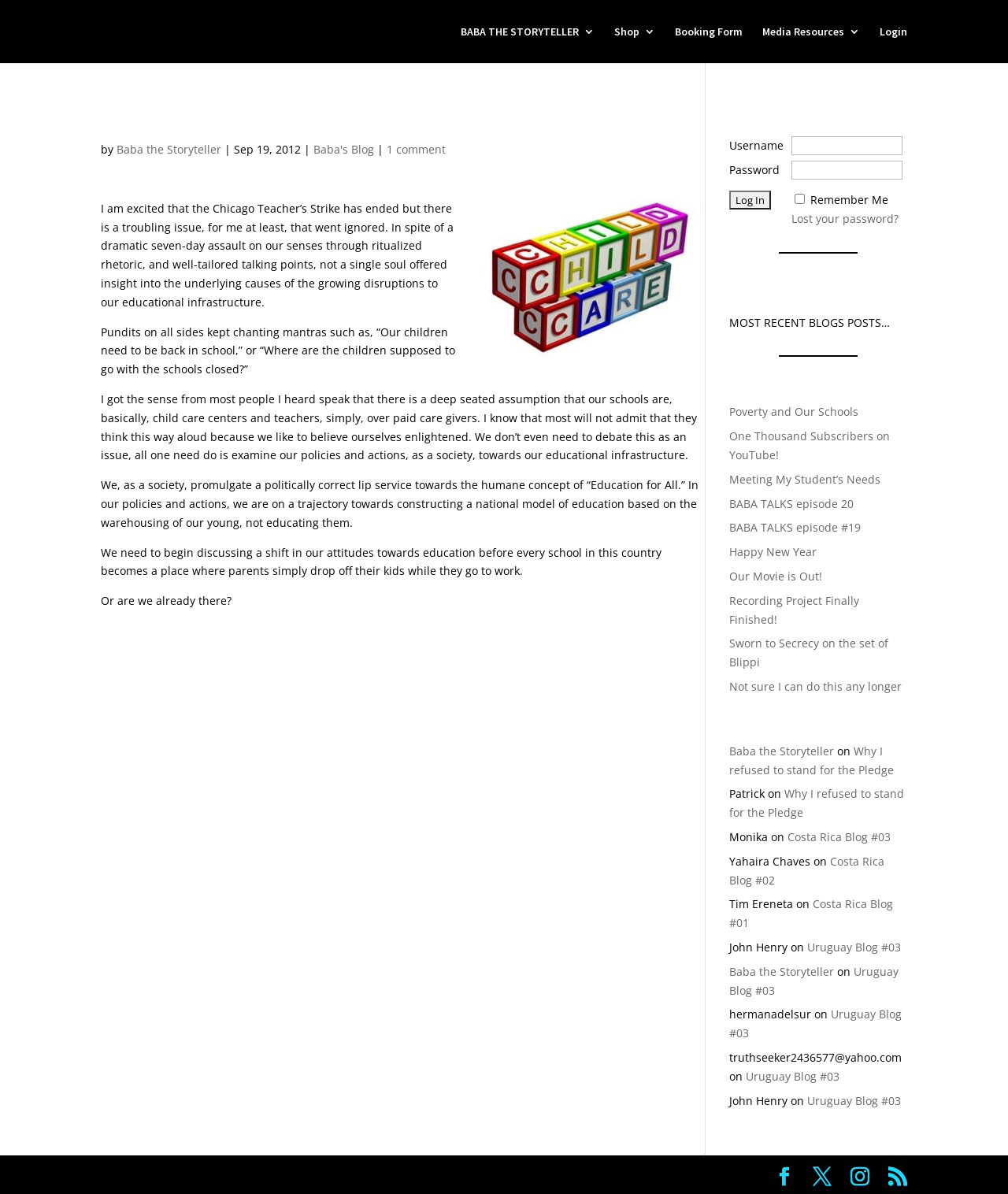Using floating point numbers between 0 and 1, provide the bounding box coordinates in the format (top-left x, top-left y, bottom-right x, bottom-right y). Locate the UI element described here: Recording Project Finally Finished!

[0.723, 0.497, 0.852, 0.525]